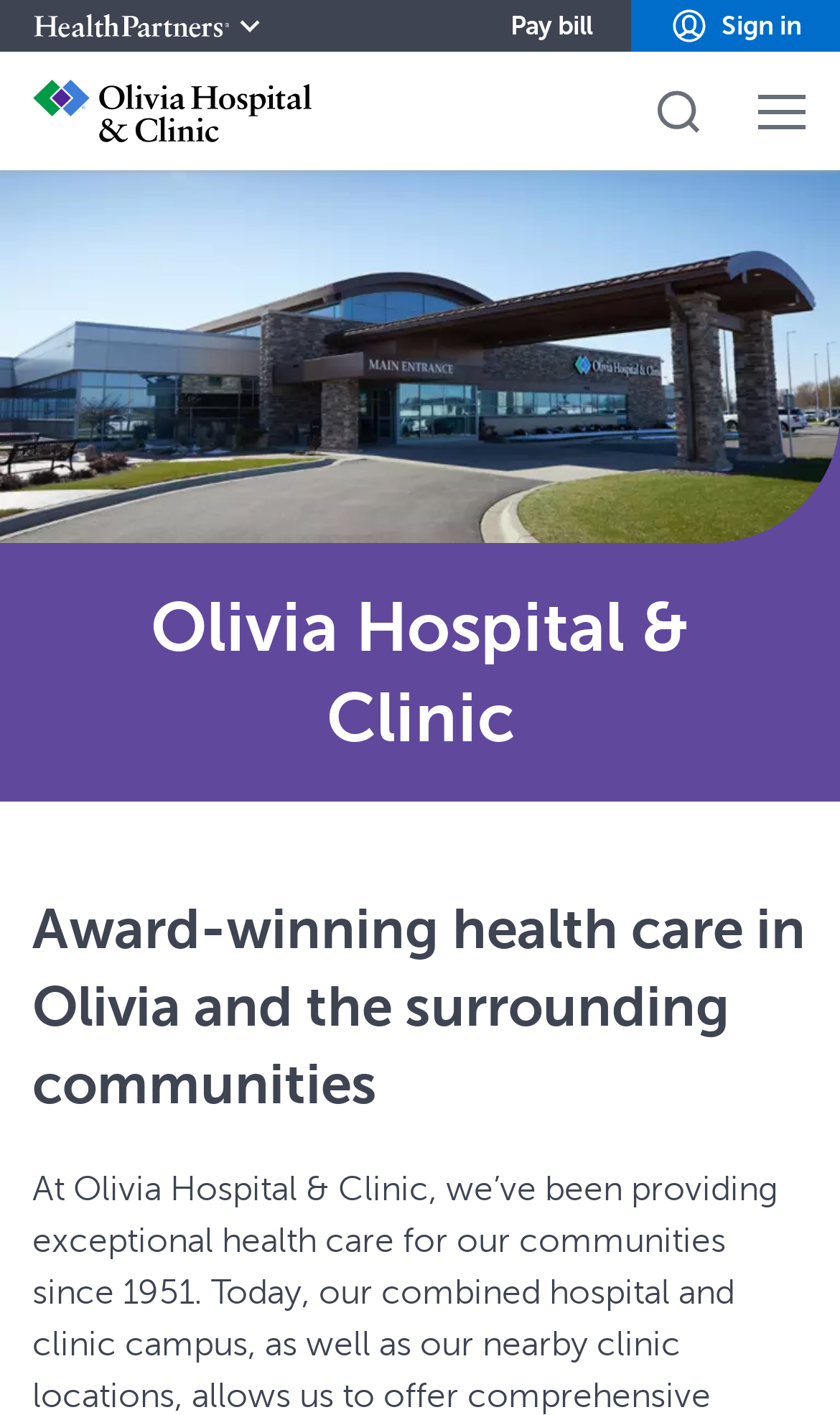Based on the image, provide a detailed response to the question:
What is the focus of the healthcare services provided?

Although not explicitly stated on the current webpage, based on the meta description, I inferred that the healthcare services provided by Olivia Hospital & Clinic focus on heart health, orthopedics, OB-GYN, and more.